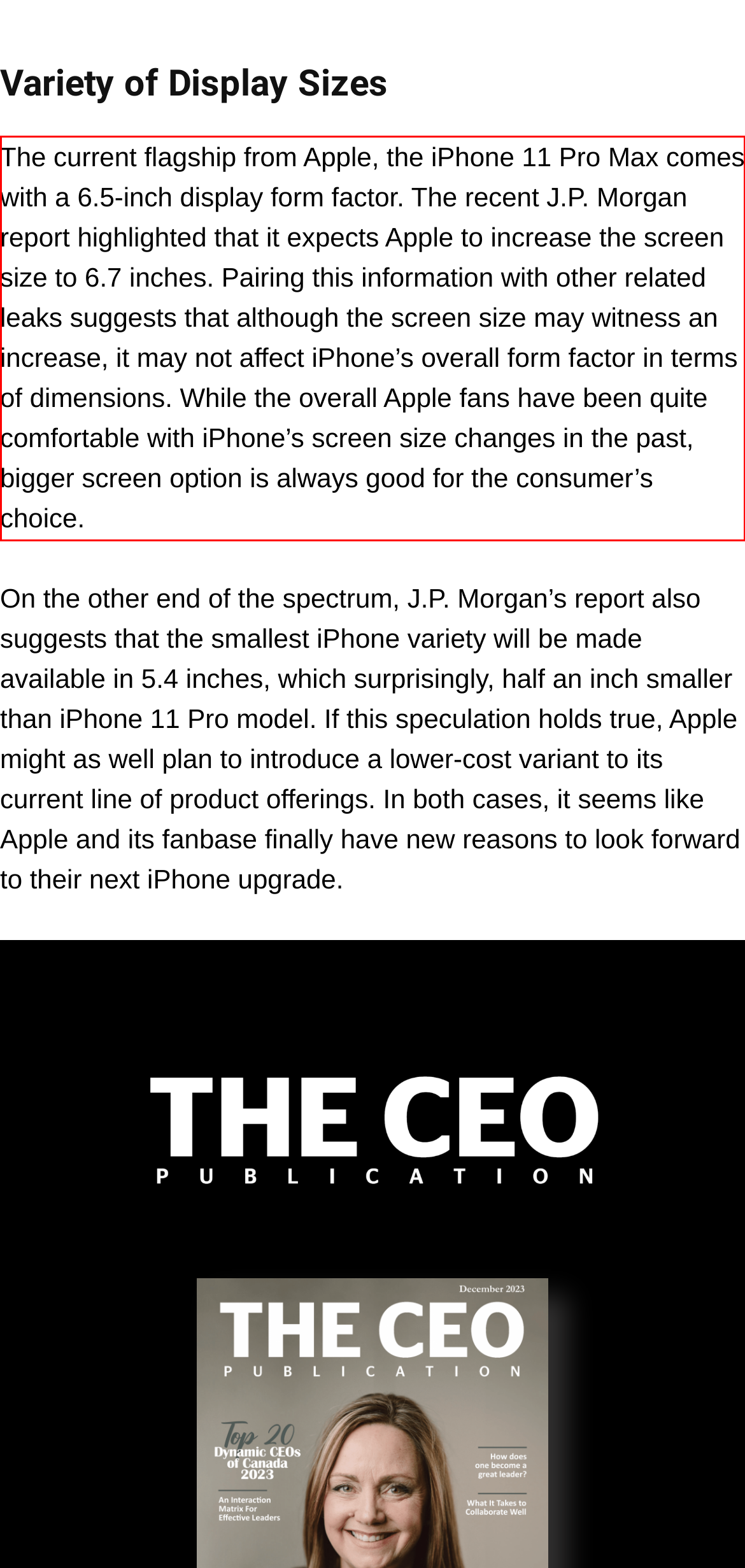You have a screenshot of a webpage with a UI element highlighted by a red bounding box. Use OCR to obtain the text within this highlighted area.

The current flagship from Apple, the iPhone 11 Pro Max comes with a 6.5-inch display form factor. The recent J.P. Morgan report highlighted that it expects Apple to increase the screen size to 6.7 inches. Pairing this information with other related leaks suggests that although the screen size may witness an increase, it may not affect iPhone’s overall form factor in terms of dimensions. While the overall Apple fans have been quite comfortable with iPhone’s screen size changes in the past, bigger screen option is always good for the consumer’s choice.